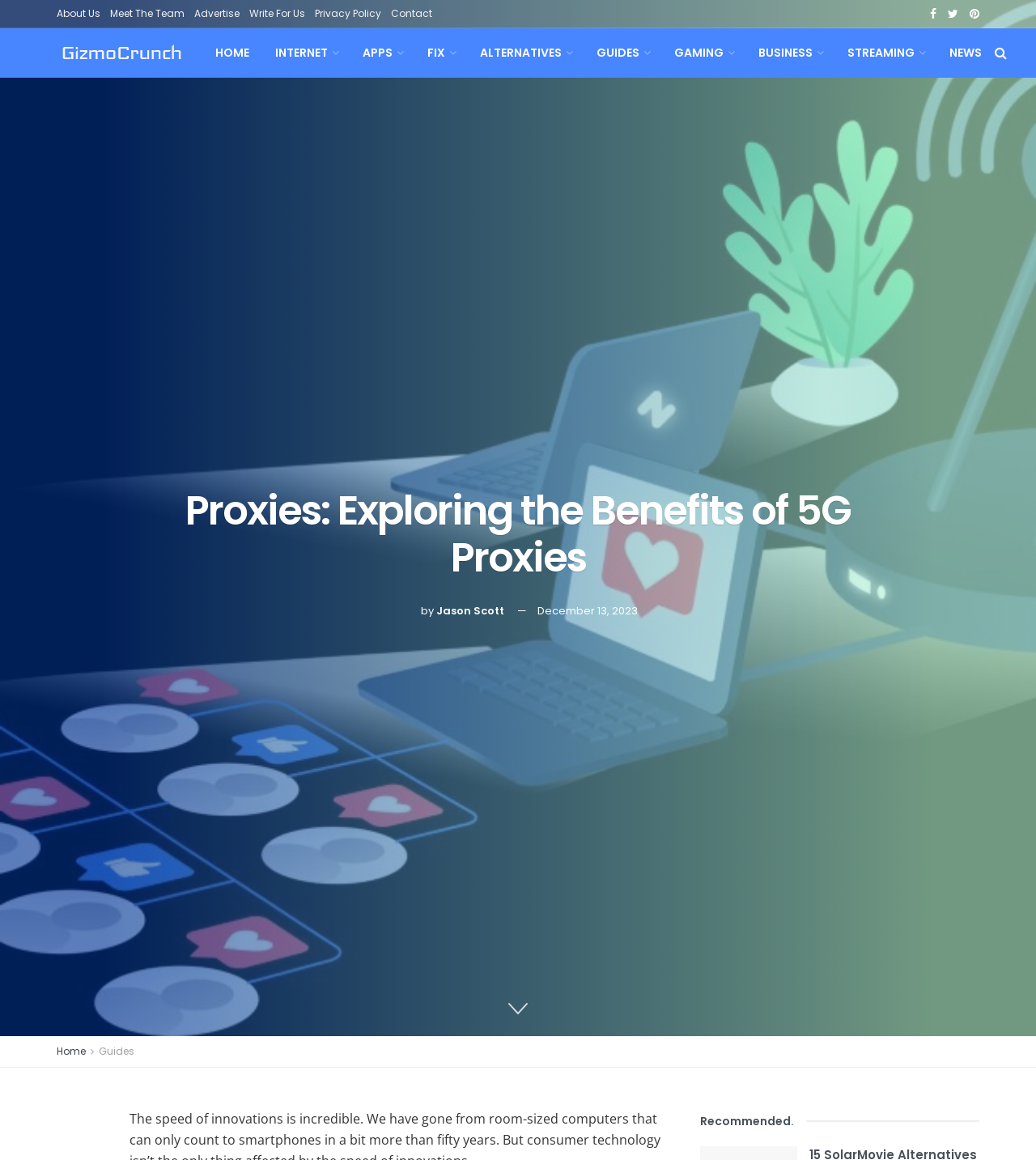Identify the bounding box coordinates for the region to click in order to carry out this instruction: "visit the home page". Provide the coordinates using four float numbers between 0 and 1, formatted as [left, top, right, bottom].

[0.055, 0.9, 0.083, 0.912]